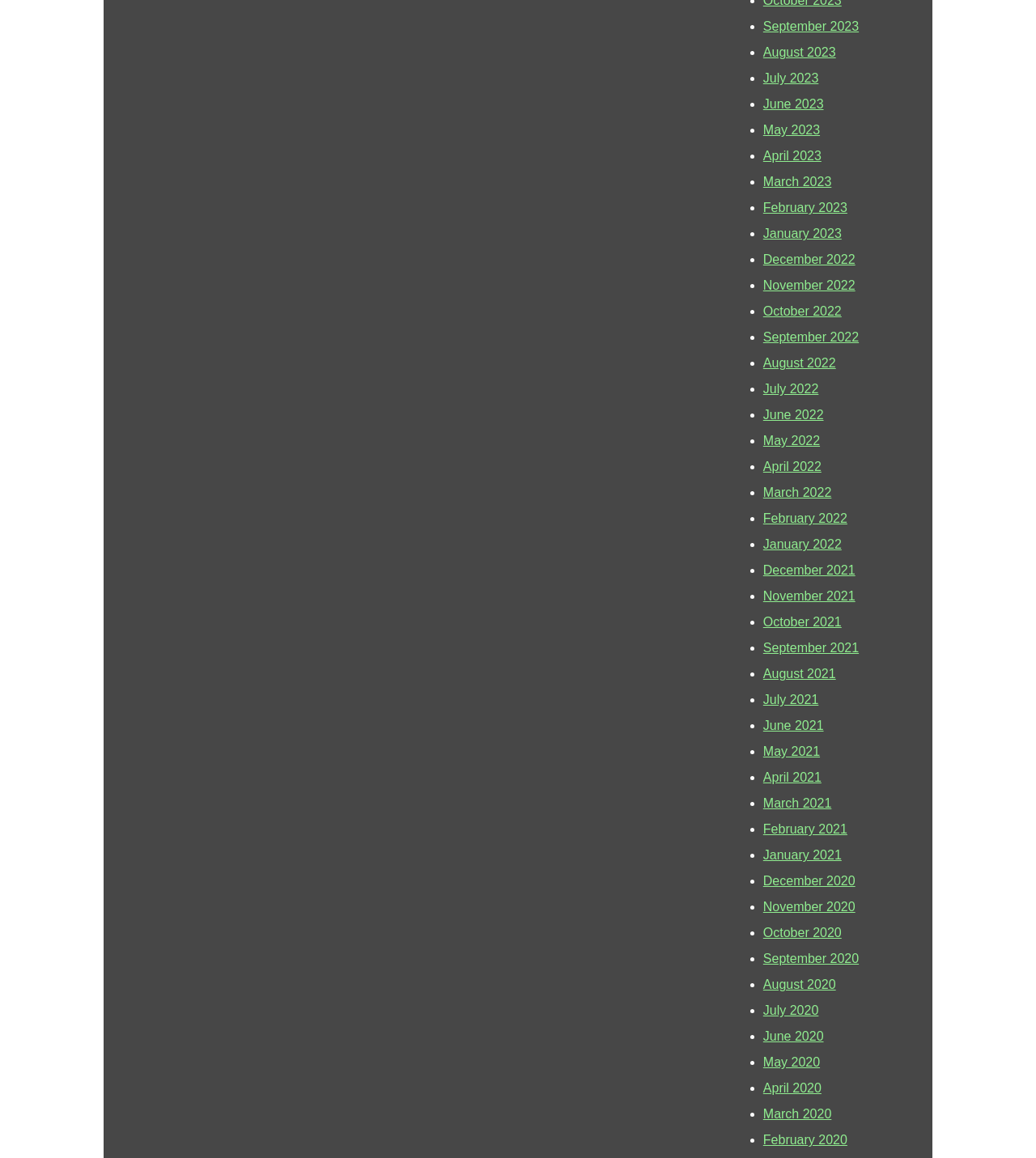Please specify the bounding box coordinates for the clickable region that will help you carry out the instruction: "View July 2023".

[0.737, 0.062, 0.79, 0.074]